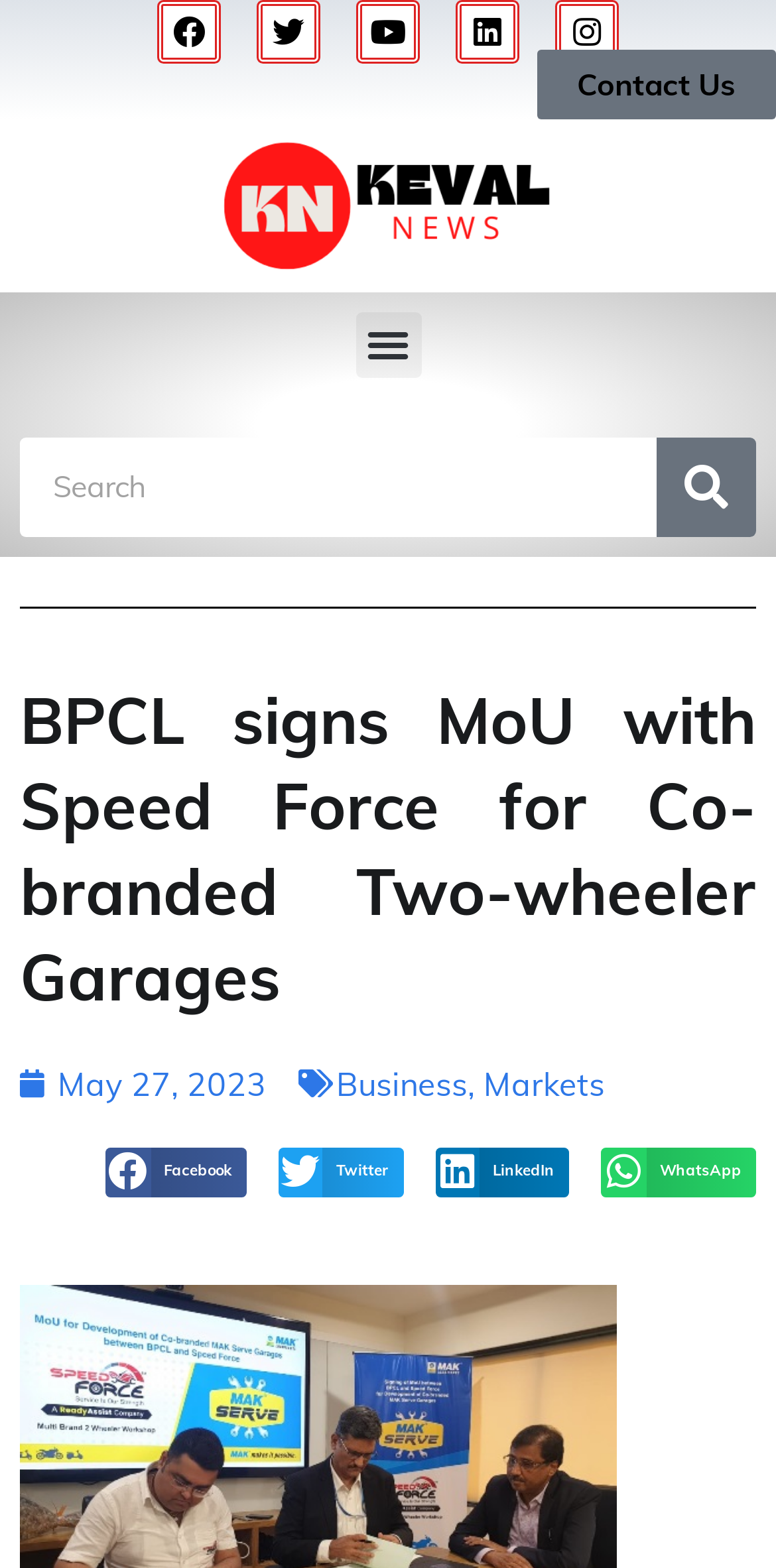Please identify the bounding box coordinates of the element's region that needs to be clicked to fulfill the following instruction: "Toggle navigation". The bounding box coordinates should consist of four float numbers between 0 and 1, i.e., [left, top, right, bottom].

None